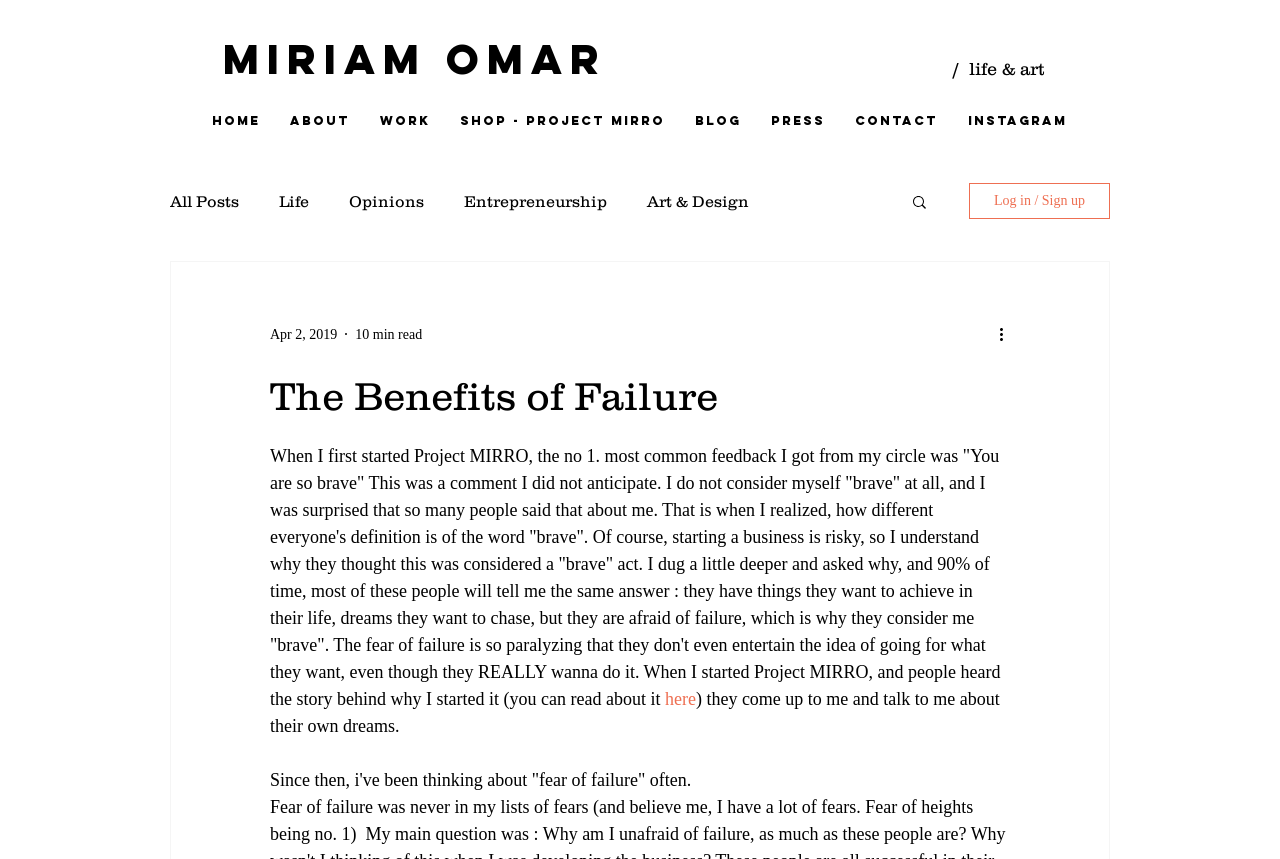Given the element description SHOP - Project Mirro, specify the bounding box coordinates of the corresponding UI element in the format (top-left x, top-left y, bottom-right x, bottom-right y). All values must be between 0 and 1.

[0.348, 0.114, 0.531, 0.168]